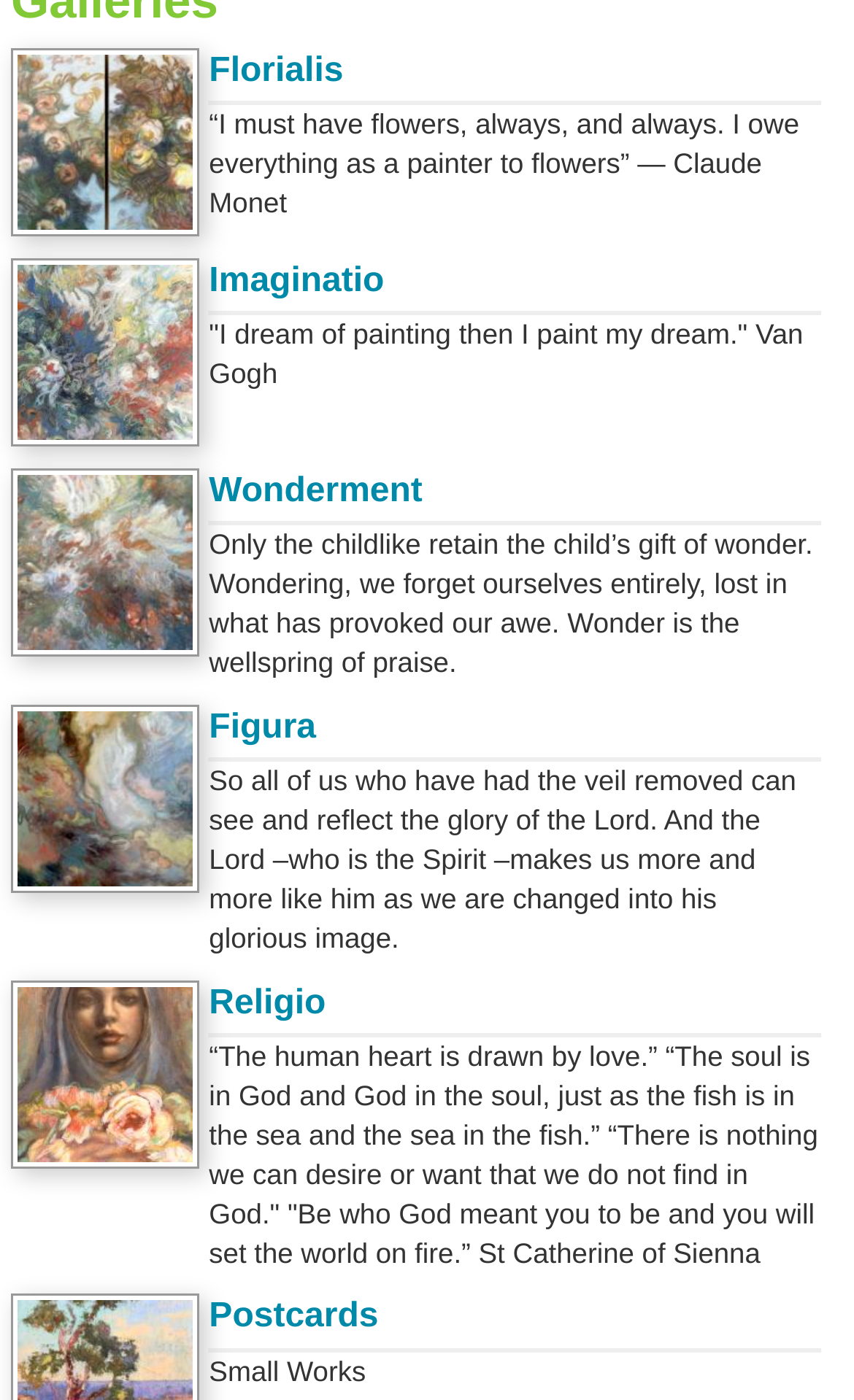Pinpoint the bounding box coordinates of the area that should be clicked to complete the following instruction: "View Imaginatio". The coordinates must be given as four float numbers between 0 and 1, i.e., [left, top, right, bottom].

[0.013, 0.184, 0.233, 0.318]